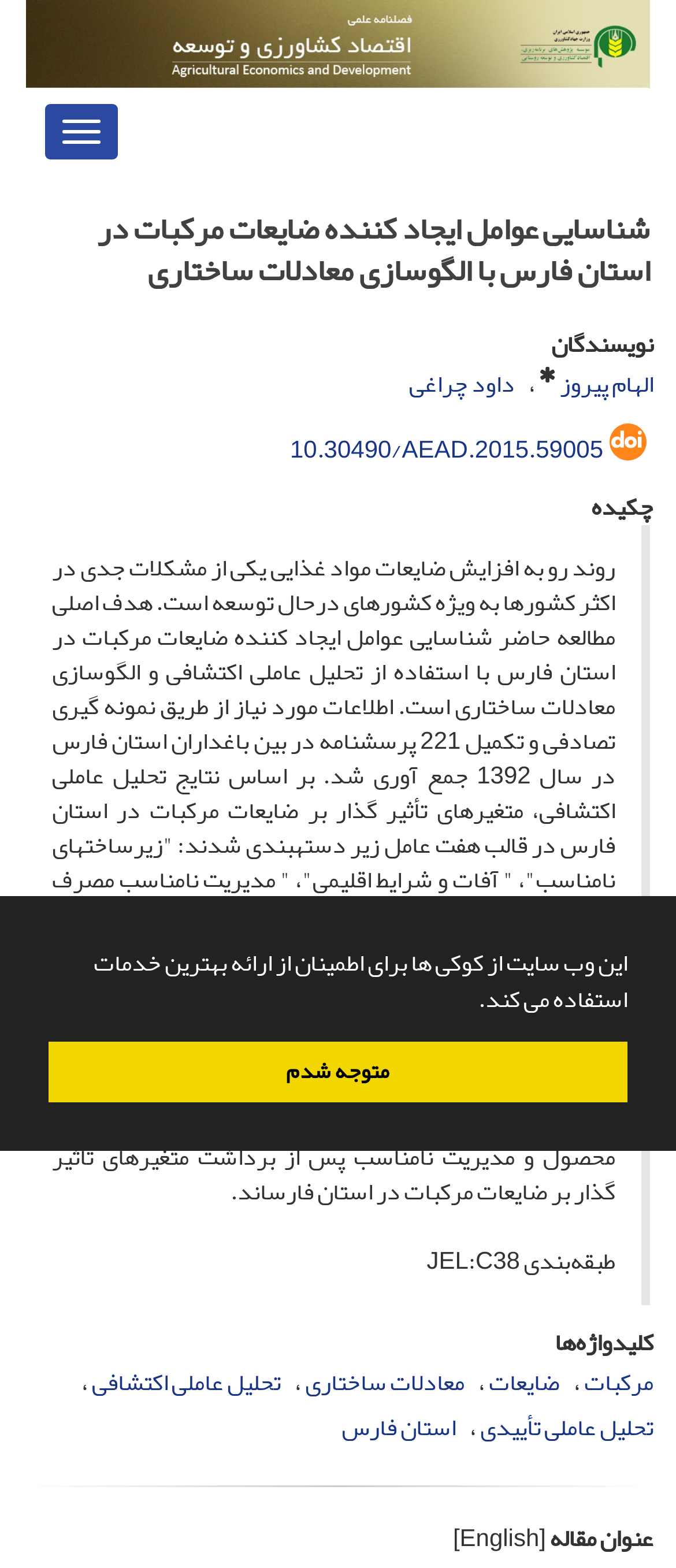Please extract the webpage's main title and generate its text content.

شناسایی عوامل ایجاد کننده ضایعات مرکبات در استان فارس با الگوسازی معادلات ساختاری